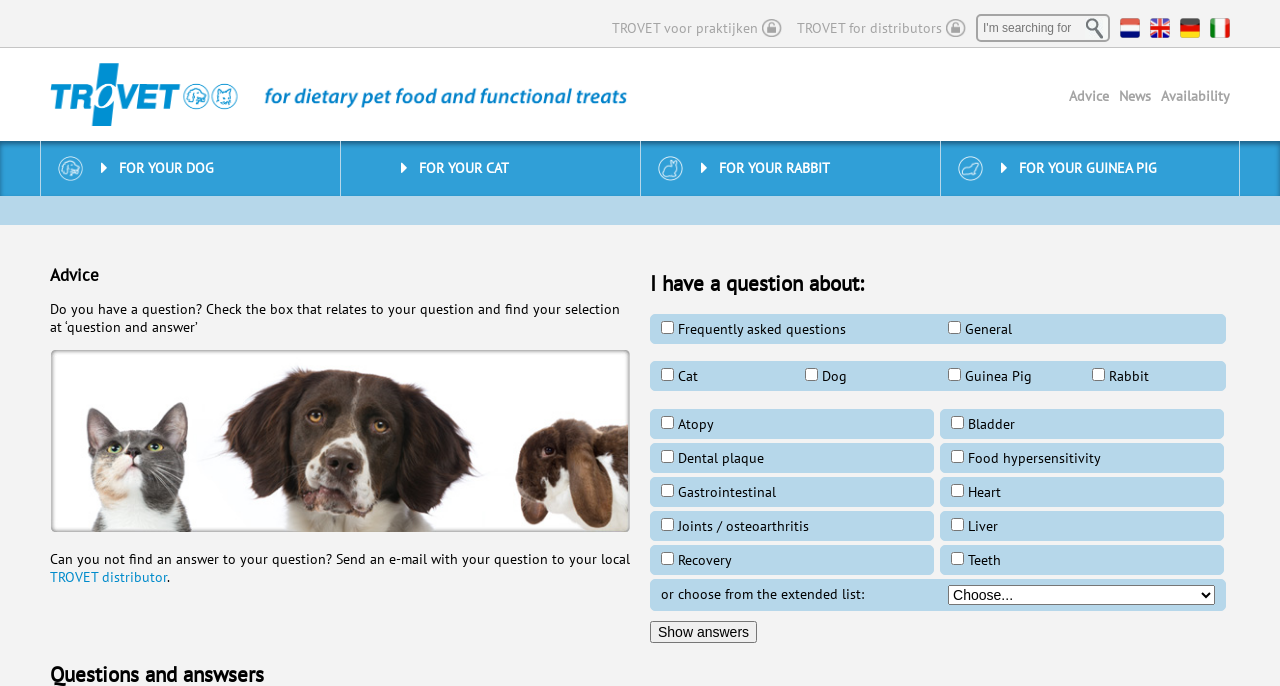Present a detailed account of what is displayed on the webpage.

This webpage appears to be an advice section of a website, specifically focused on pet care. At the top right corner, there are four language options: NL, EN, DE, and IT. Below these options, there is a search bar with a placeholder text "I'm searching for". 

On the top left side, there are three links: "TROVET for distributors", "TROVET voor praktijken", and an empty link. Below these links, there is a large image that takes up about half of the screen width.

The main content of the page is divided into two sections. The left section has a heading "Advice" and a paragraph of text that asks if the user has a question and directs them to check a box related to their question and find the answer in the "question and answer" section. Below this text, there is an image with the text "veel gestelde vragen" (which means "frequently asked questions" in Dutch). 

The right section has a heading "I have a question about:" and a list of checkboxes with various options such as "Frequently asked questions", "General", "Cat", "Dog", and several health-related topics. Below the checkboxes, there is a combobox with an option to choose from an extended list. 

At the bottom of the page, there is a button labeled "Show answers".